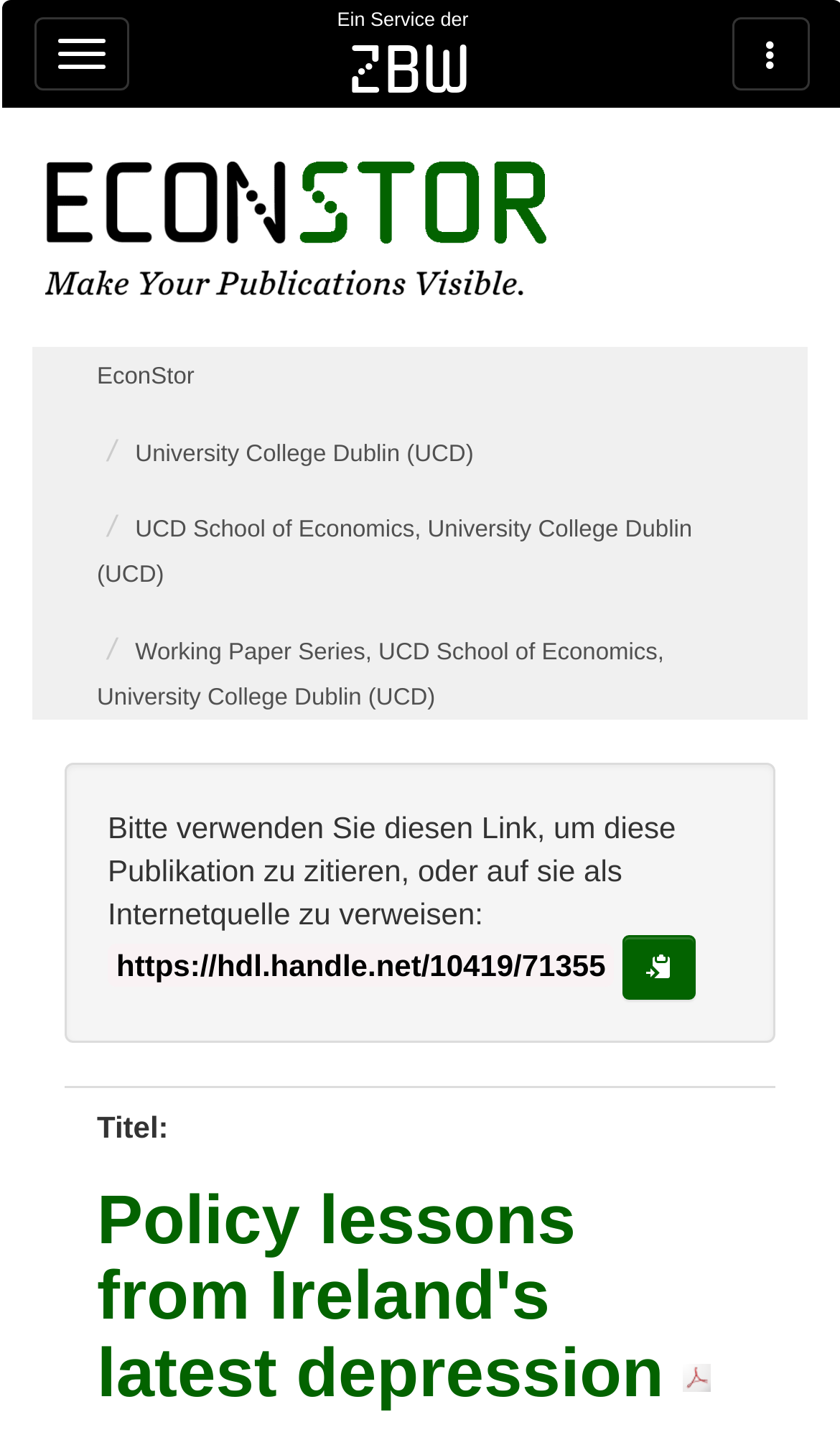Predict the bounding box coordinates of the area that should be clicked to accomplish the following instruction: "Click the EconStor link". The bounding box coordinates should consist of four float numbers between 0 and 1, i.e., [left, top, right, bottom].

[0.041, 0.145, 0.656, 0.169]